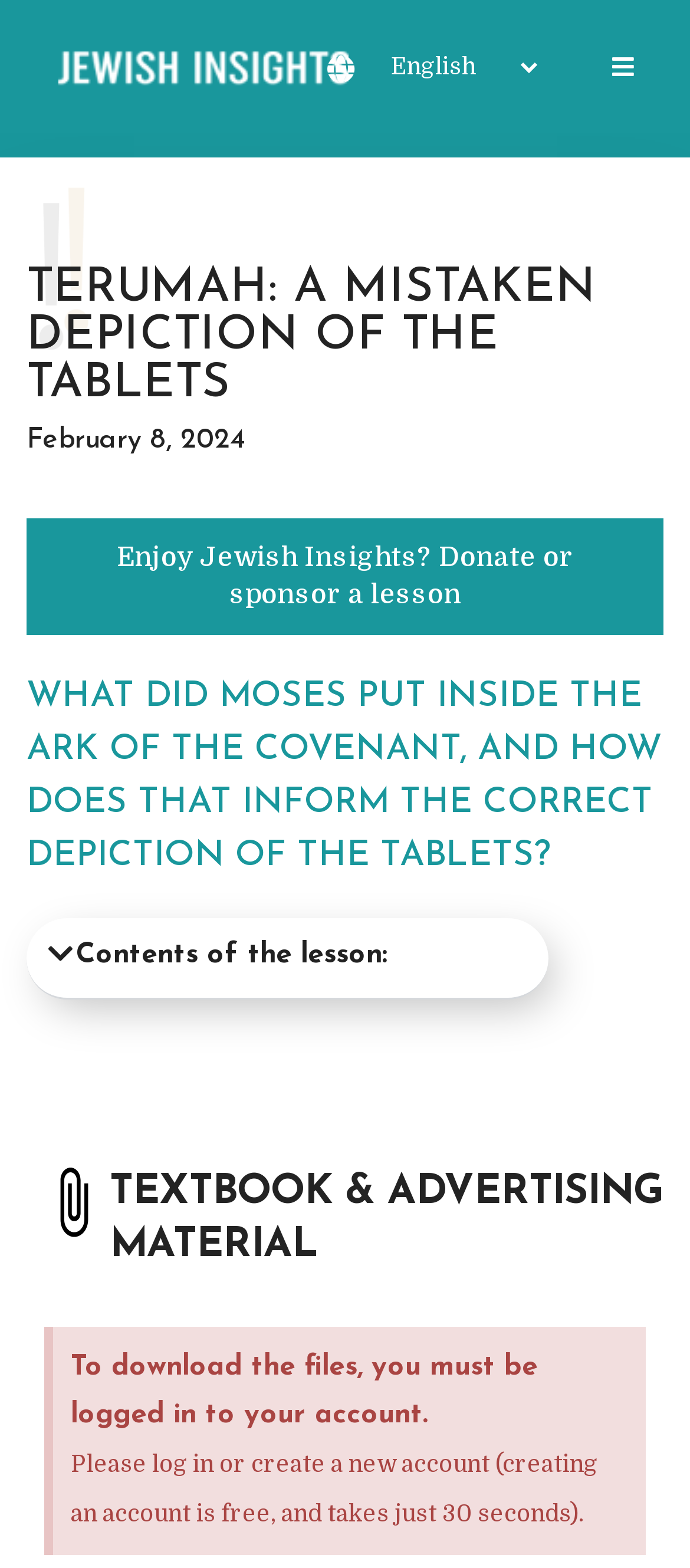What is the date of the article?
Provide a well-explained and detailed answer to the question.

I found the date of the article by looking at the text element with the content 'February 8, 2024' which is located below the main heading.